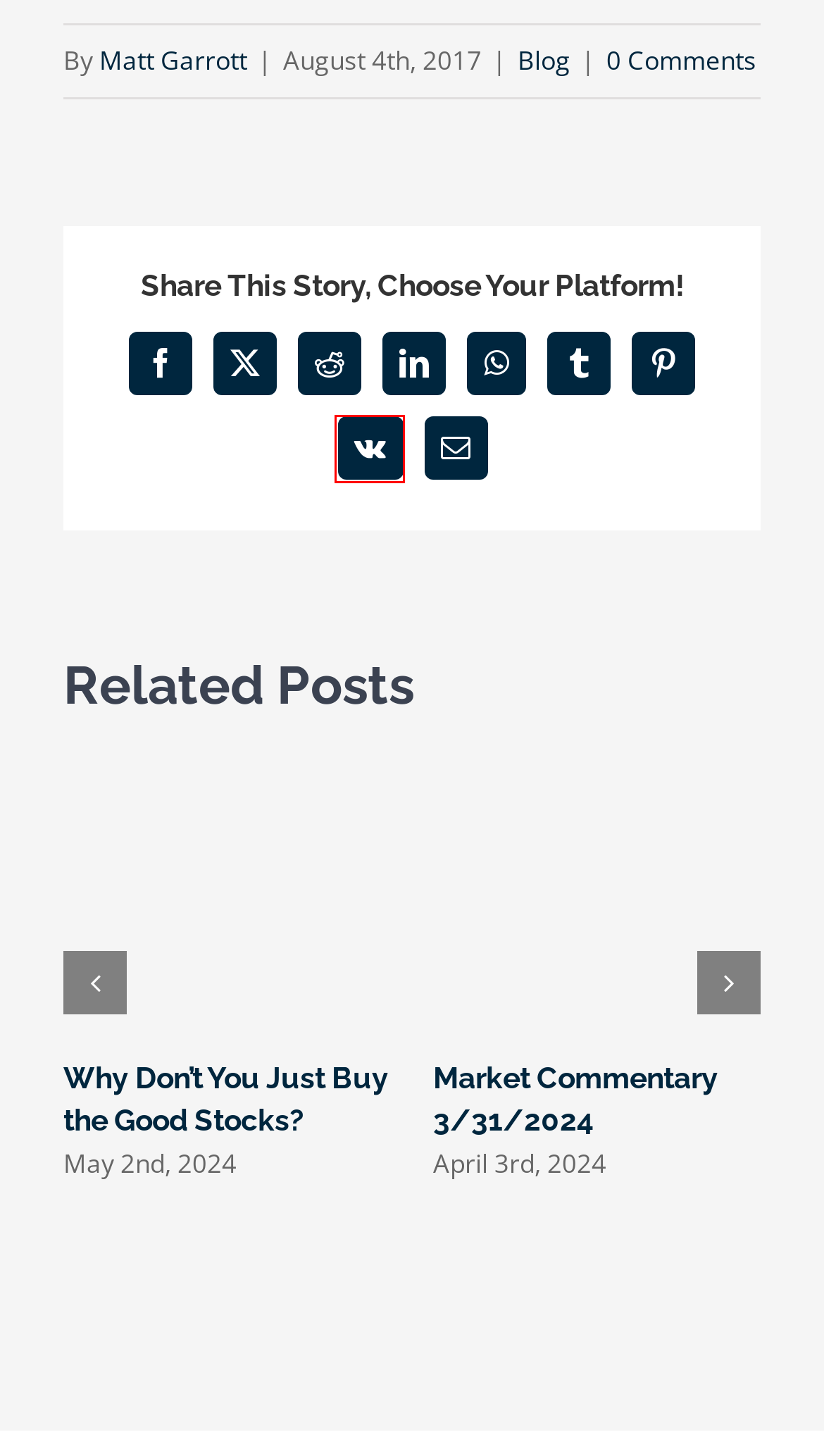Observe the provided screenshot of a webpage with a red bounding box around a specific UI element. Choose the webpage description that best fits the new webpage after you click on the highlighted element. These are your options:
A. Matt Garrott, Author at Fairway Wealth Management, LLC
B. Market Commentary 1/31/2024 - Fairway Wealth Management, LLC
C. Blog Archives - Fairway Wealth Management, LLC
D. Market Commentary 2/29/2024 - Fairway Wealth Management, LLC
E. Market Commentary 3/31/2024 - Fairway Wealth Management, LLC
F. VK | 登录
G. Important Disclosures - Fairway Wealth Management, LLC
H. Home - Fairway Wealth Management, LLC

F